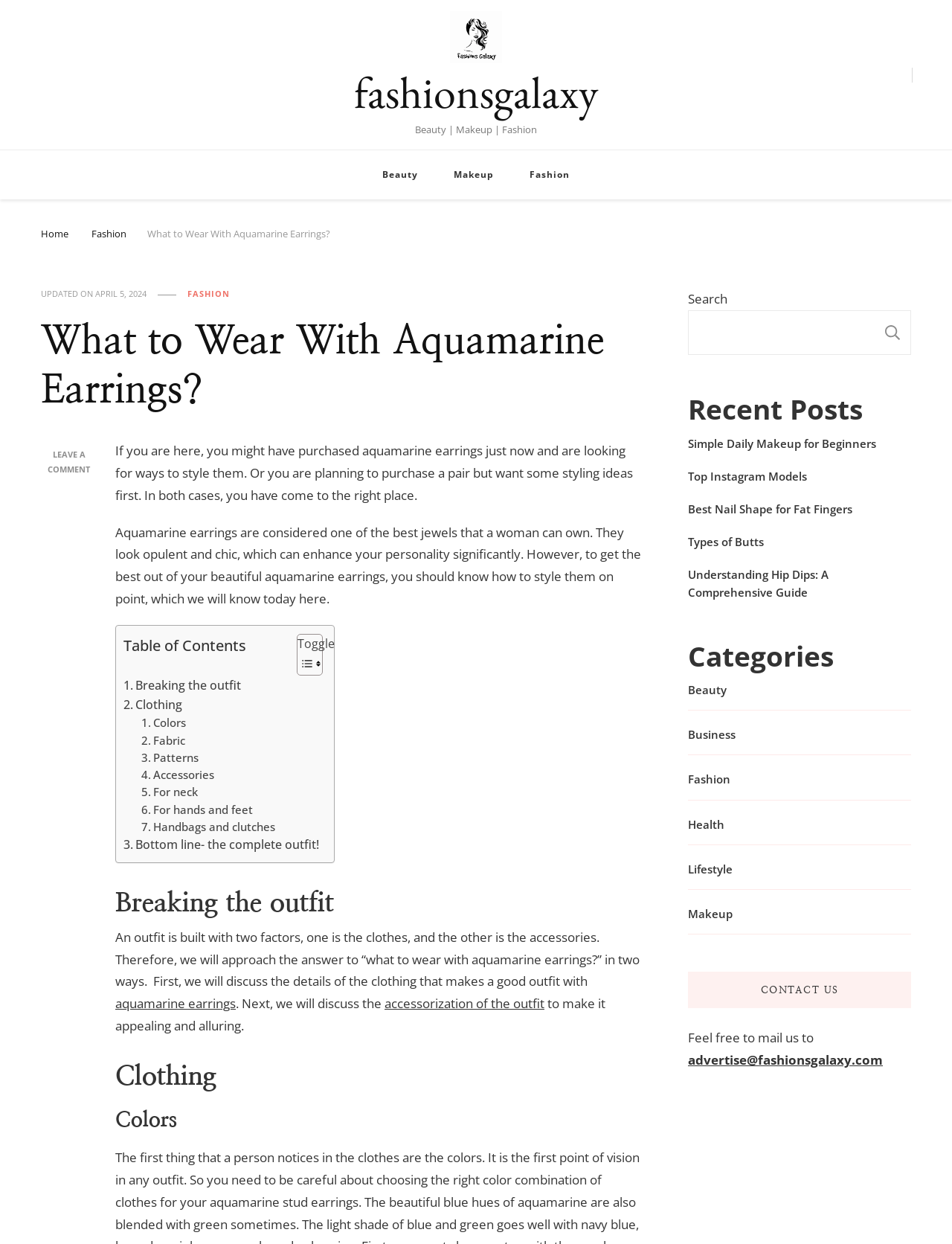Specify the bounding box coordinates of the area that needs to be clicked to achieve the following instruction: "Search for something".

[0.723, 0.249, 0.918, 0.285]